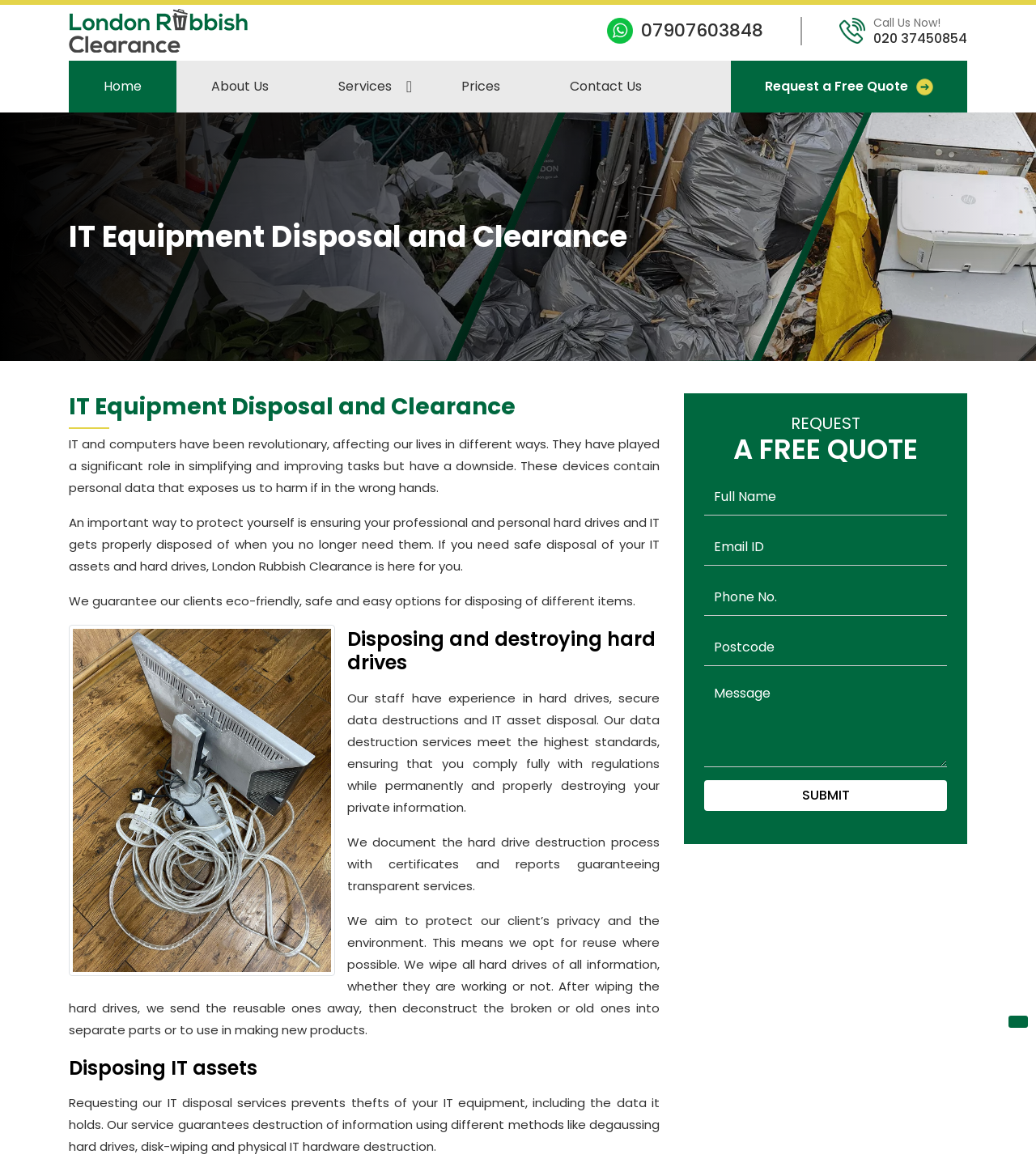Extract the bounding box coordinates for the UI element described as: "name="postcode" placeholder="Postcode"".

[0.68, 0.539, 0.914, 0.571]